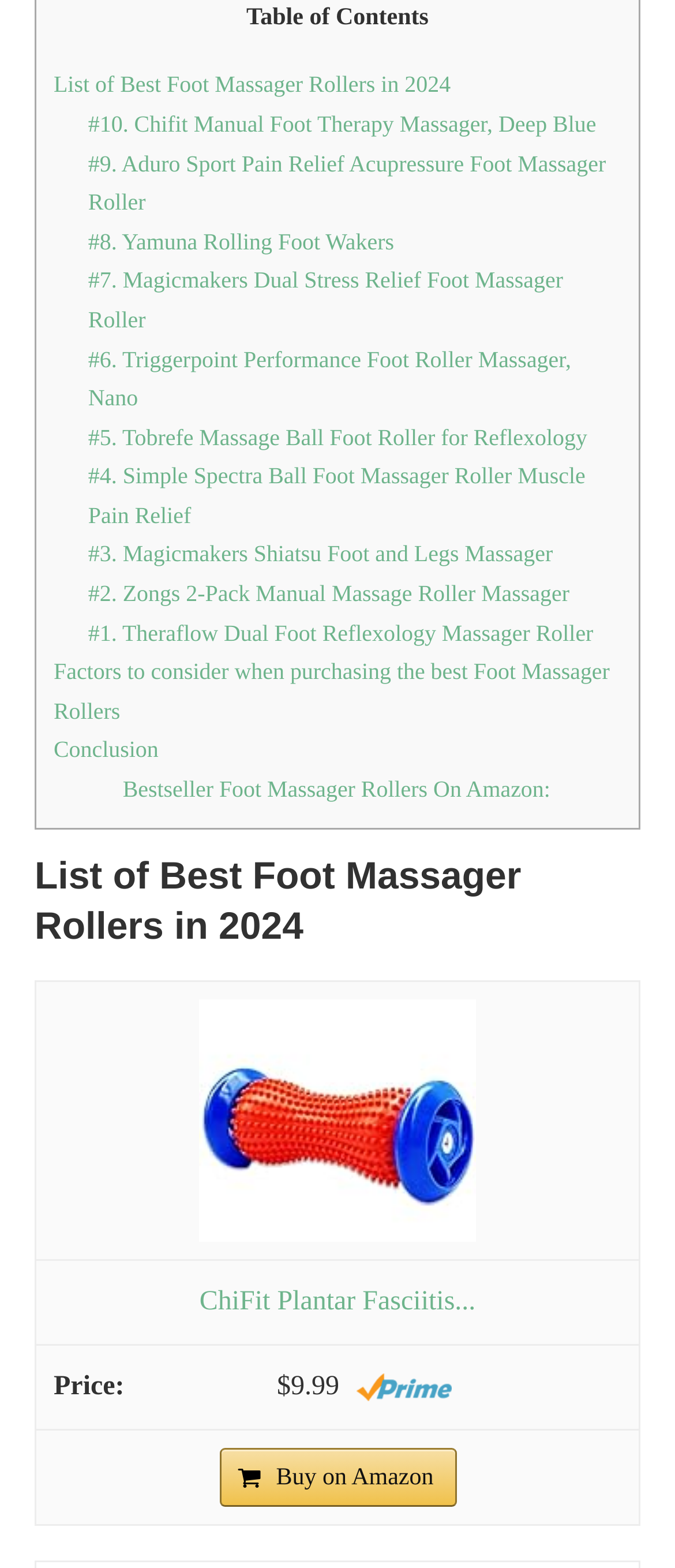What is the price of the ChiFit Plantar Fasciitis foot massager?
Could you give a comprehensive explanation in response to this question?

I found the gridcell containing the price information for the ChiFit Plantar Fasciitis foot massager, which is listed as 'Price: $9.99 Amazon Prime'.